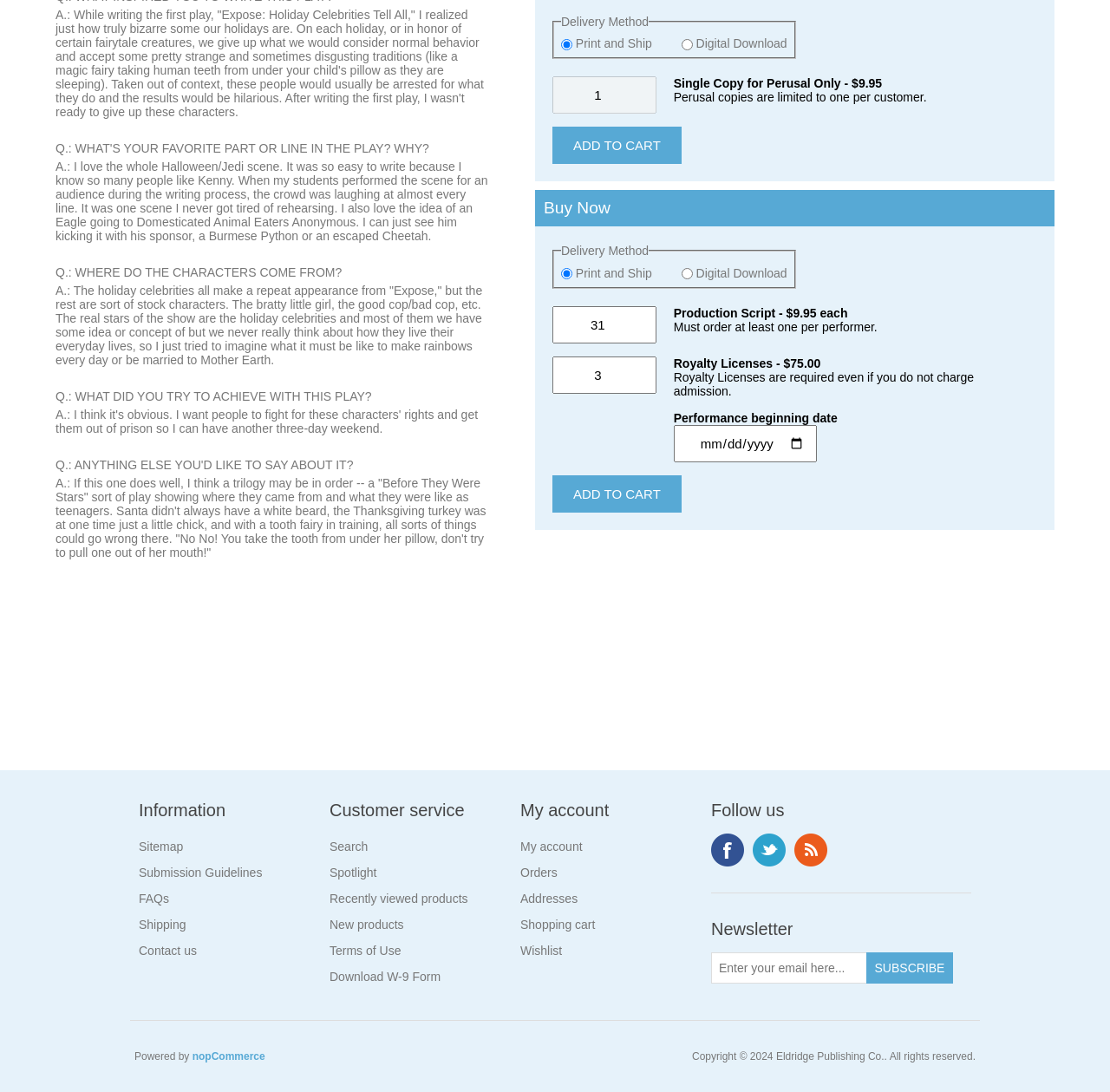Locate the bounding box coordinates of the clickable part needed for the task: "Click 'Search'".

[0.297, 0.769, 0.332, 0.782]